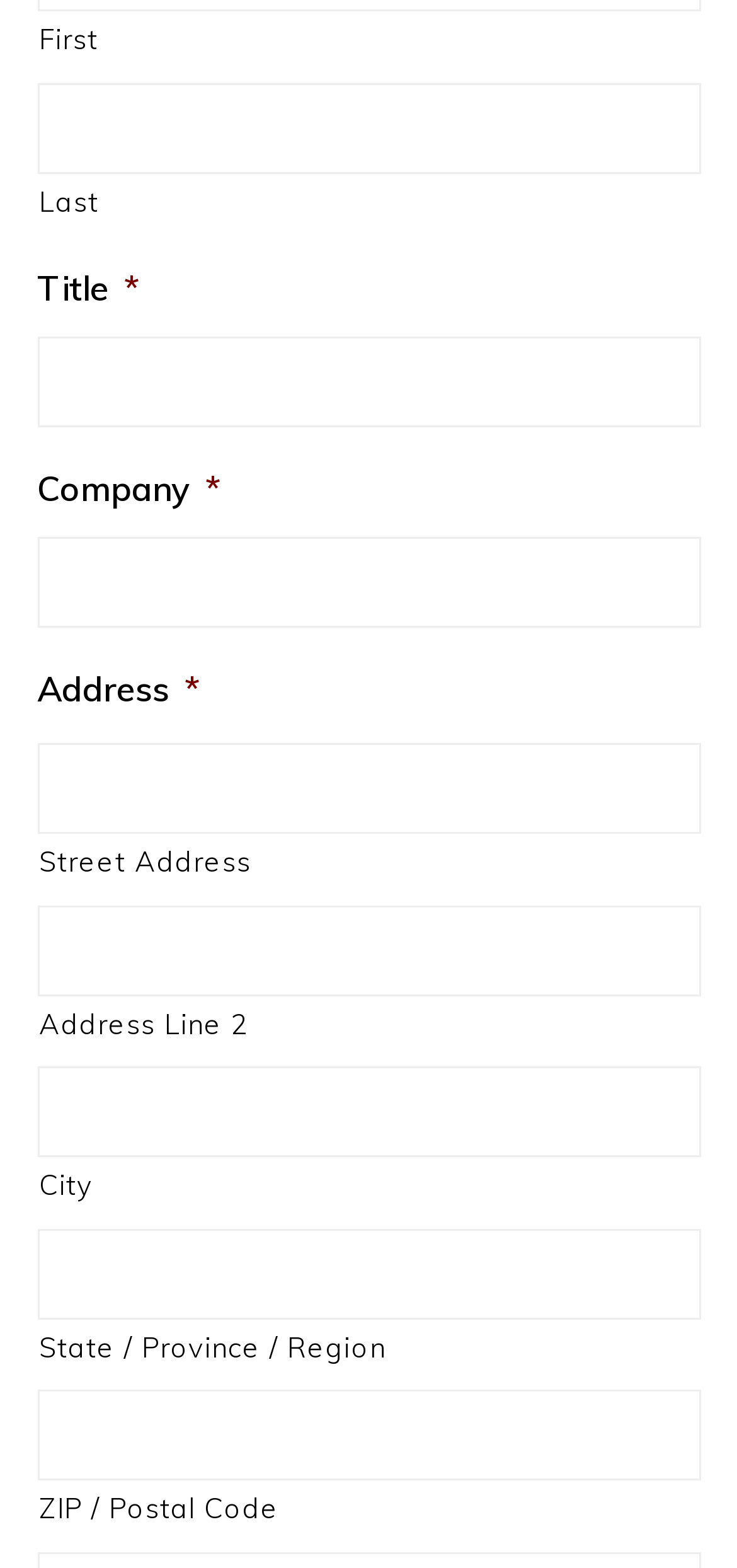Determine the bounding box coordinates of the region that needs to be clicked to achieve the task: "Input title".

[0.05, 0.214, 0.95, 0.272]